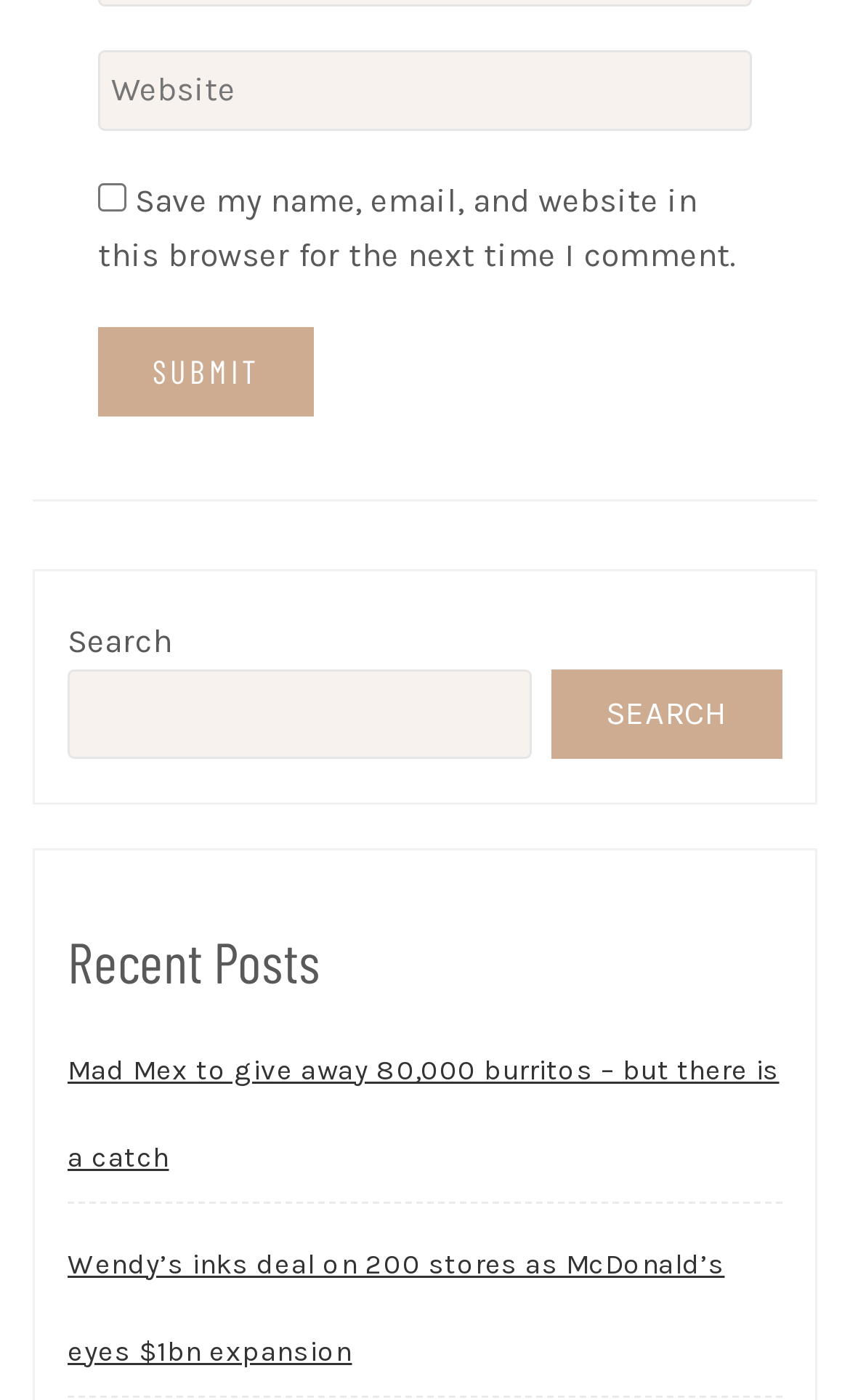Answer succinctly with a single word or phrase:
What is the purpose of the search box?

Search website